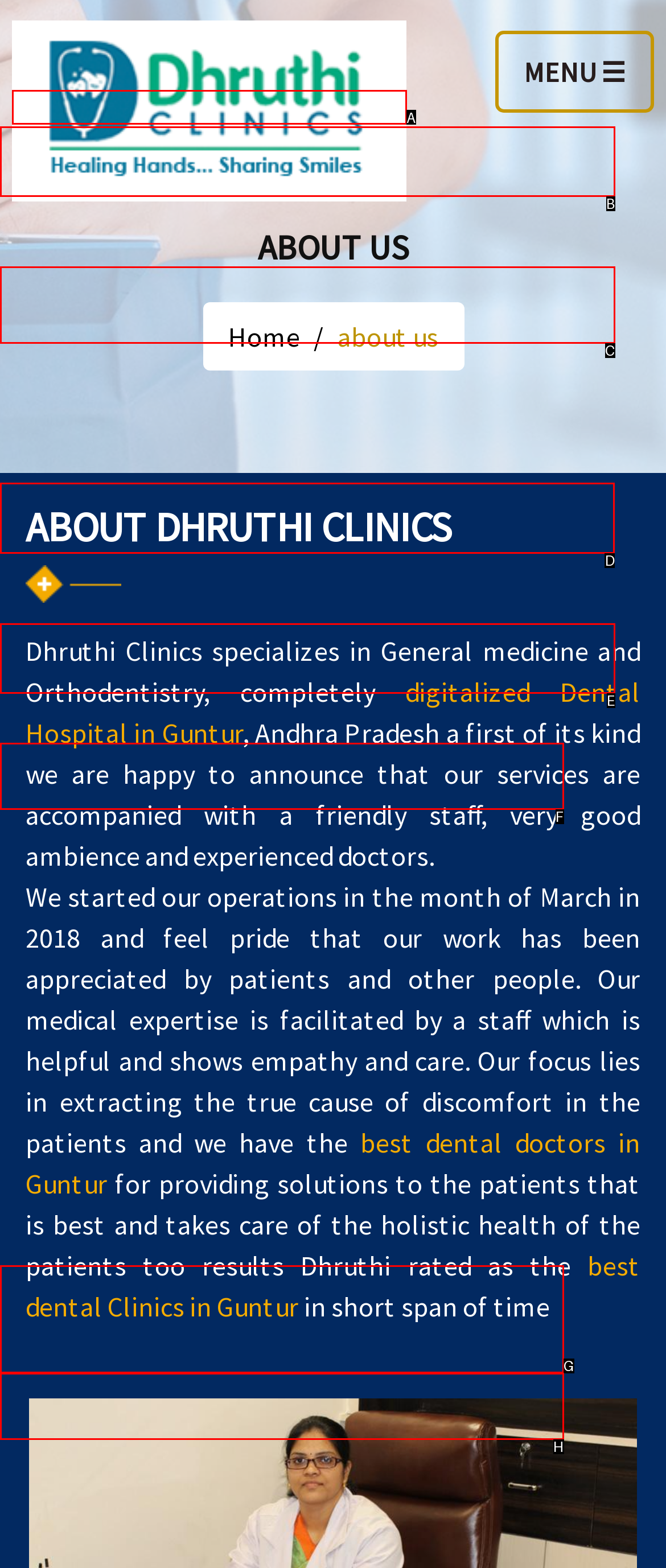Determine which HTML element I should select to execute the task: Visit Home page
Reply with the corresponding option's letter from the given choices directly.

None